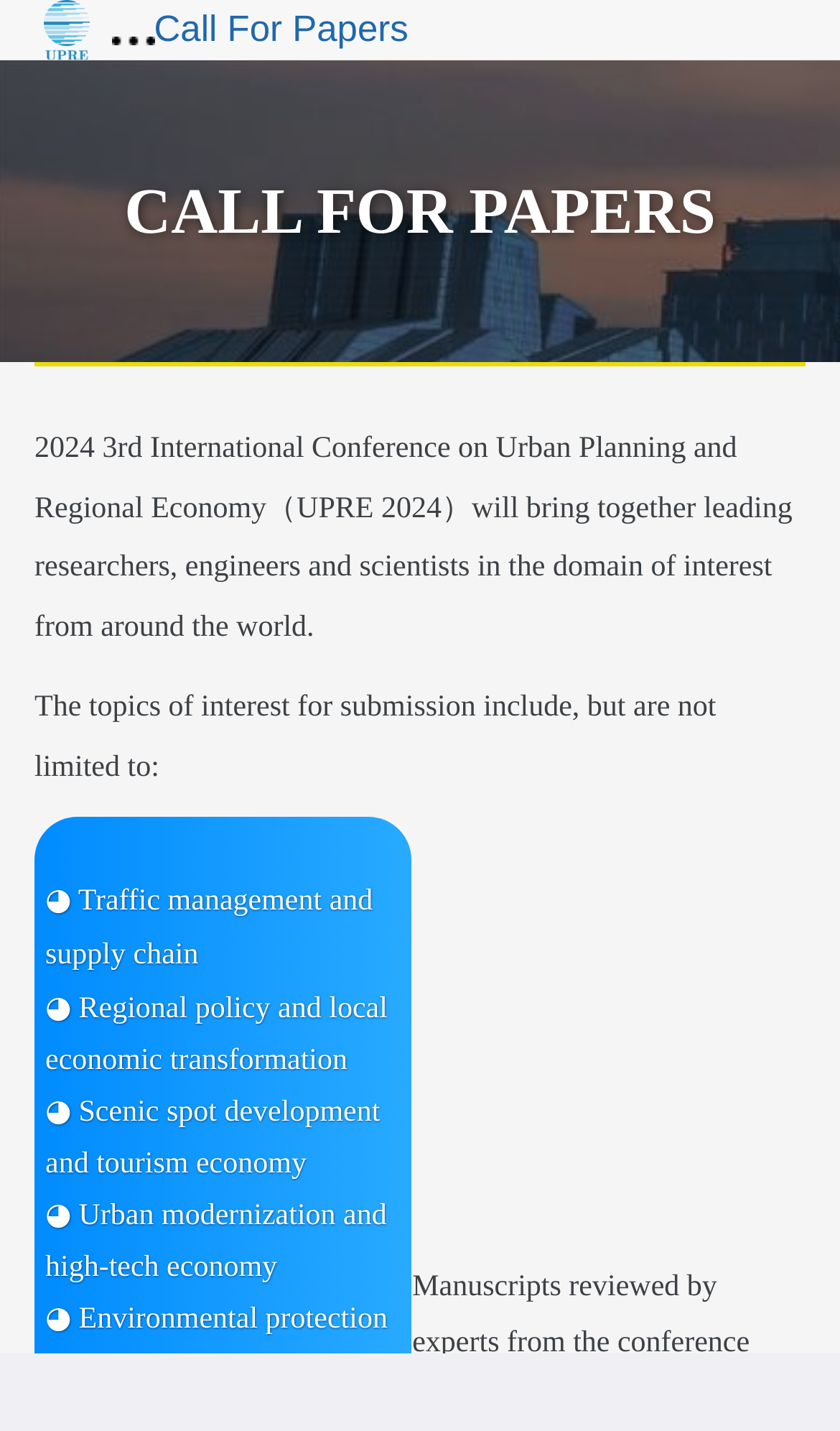What is the color of the top-left image?
Answer with a single word or short phrase according to what you see in the image.

Unknown